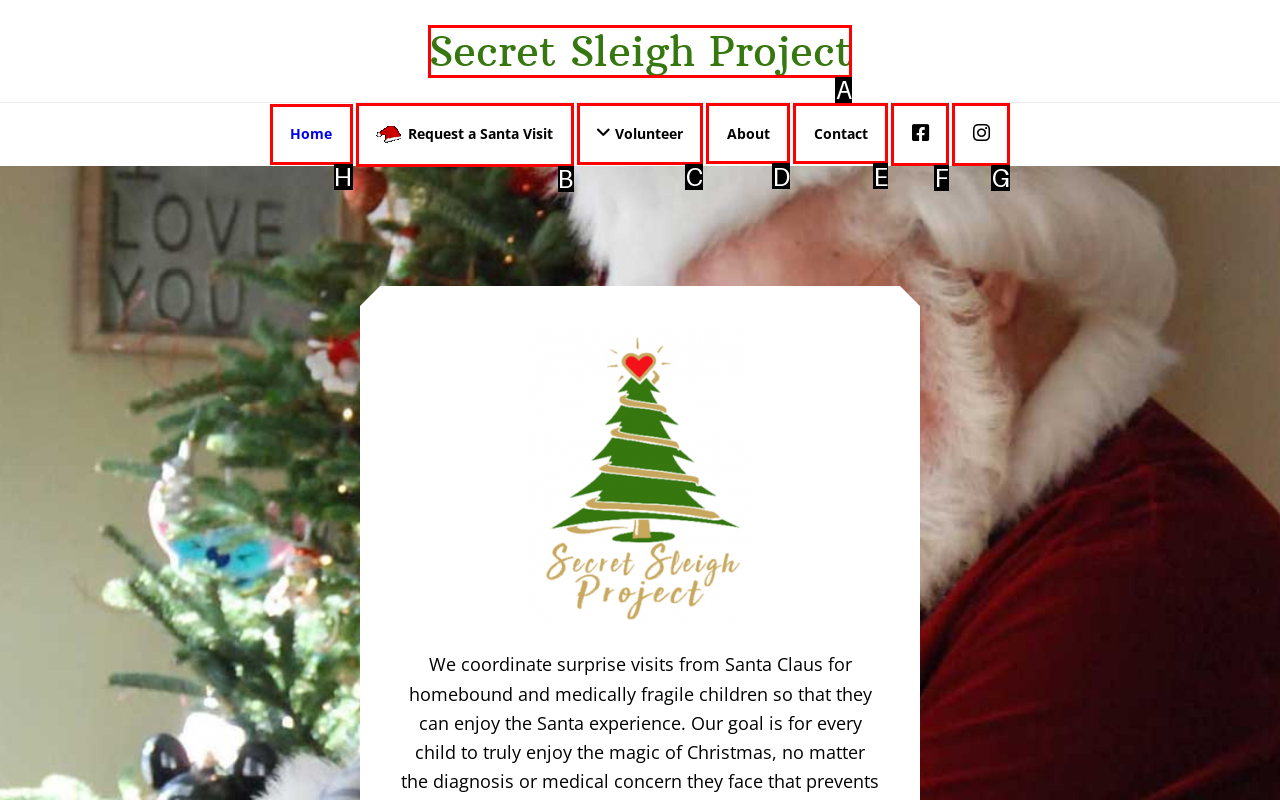What is the letter of the UI element you should click to go to home page? Provide the letter directly.

H